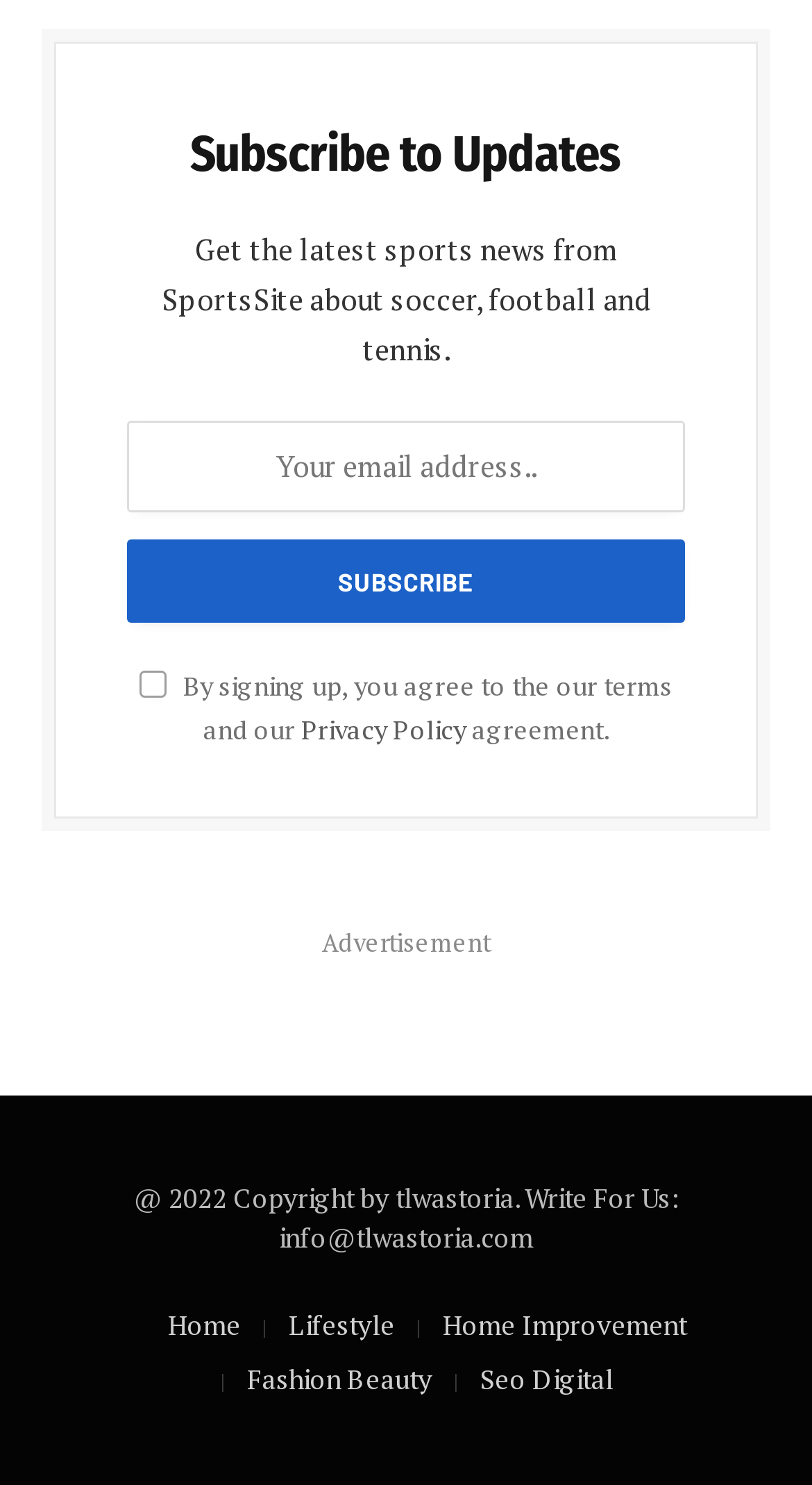What is the copyright year of the website?
Please answer the question with a detailed response using the information from the screenshot.

The copyright information at the bottom of the page states '@ 2022 Copyright by tlwastoria', indicating that the website's copyright year is 2022.